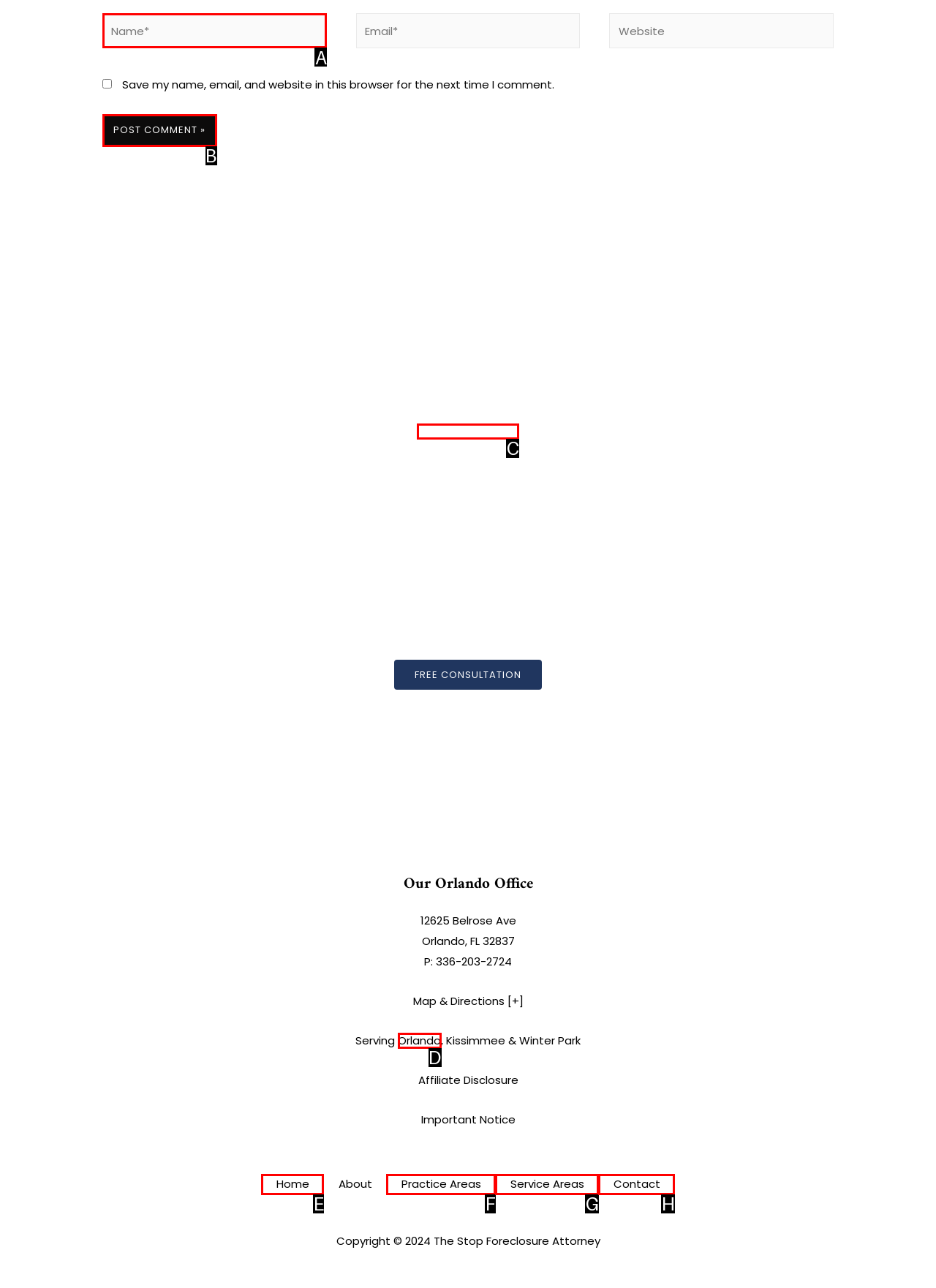Match the element description: Home to the correct HTML element. Answer with the letter of the selected option.

E